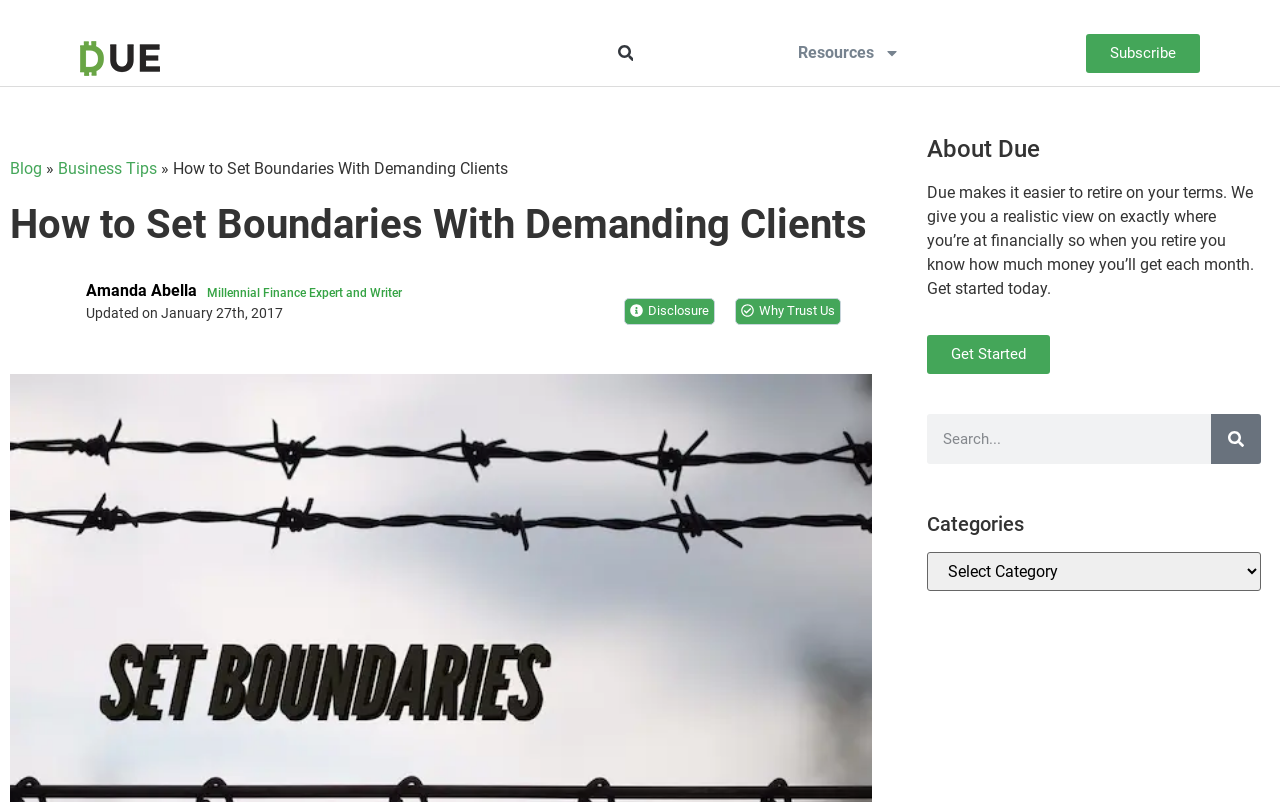Identify the bounding box coordinates for the UI element described by the following text: "Get Started". Provide the coordinates as four float numbers between 0 and 1, in the format [left, top, right, bottom].

[0.724, 0.418, 0.82, 0.467]